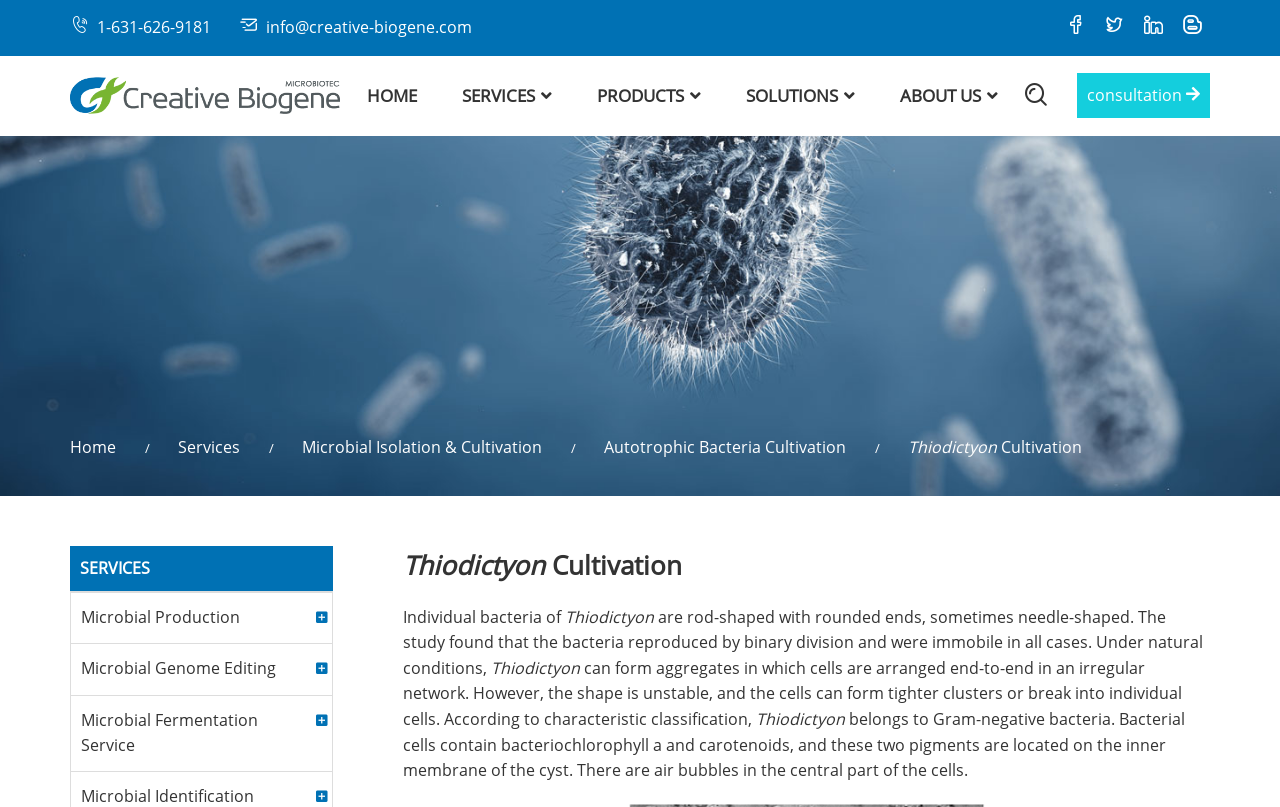Locate the bounding box coordinates of the element I should click to achieve the following instruction: "Send an email to the company".

[0.208, 0.02, 0.369, 0.047]